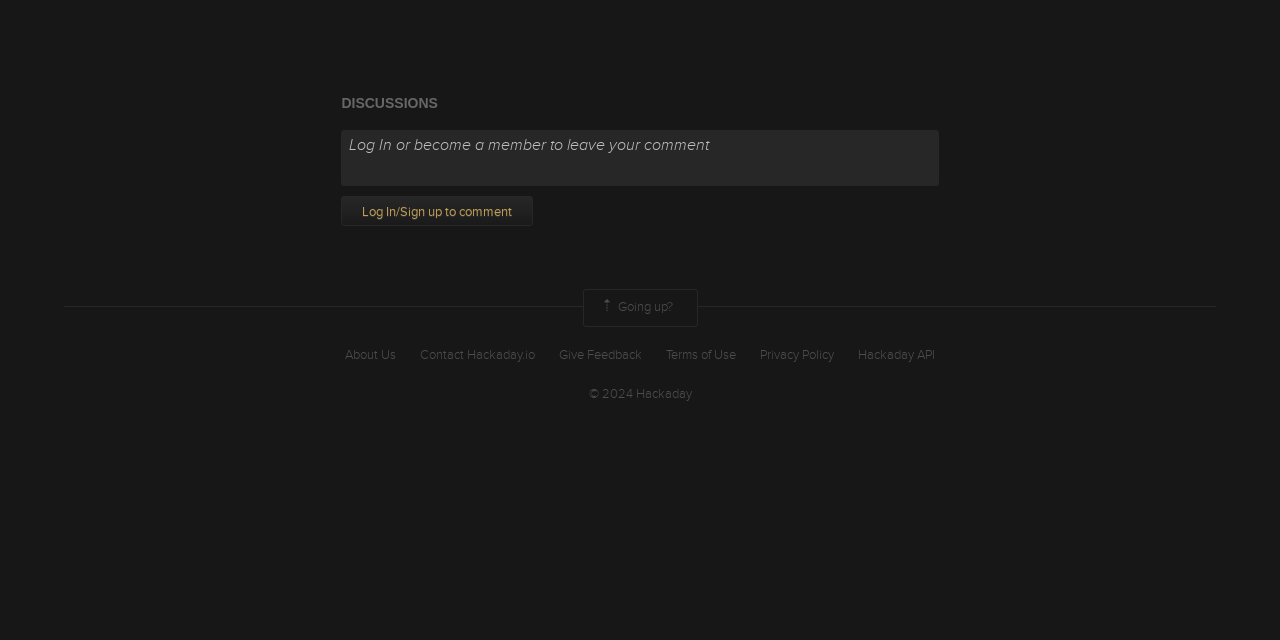Please predict the bounding box coordinates (top-left x, top-left y, bottom-right x, bottom-right y) for the UI element in the screenshot that fits the description: Log In/Sign up to comment

[0.267, 0.306, 0.417, 0.353]